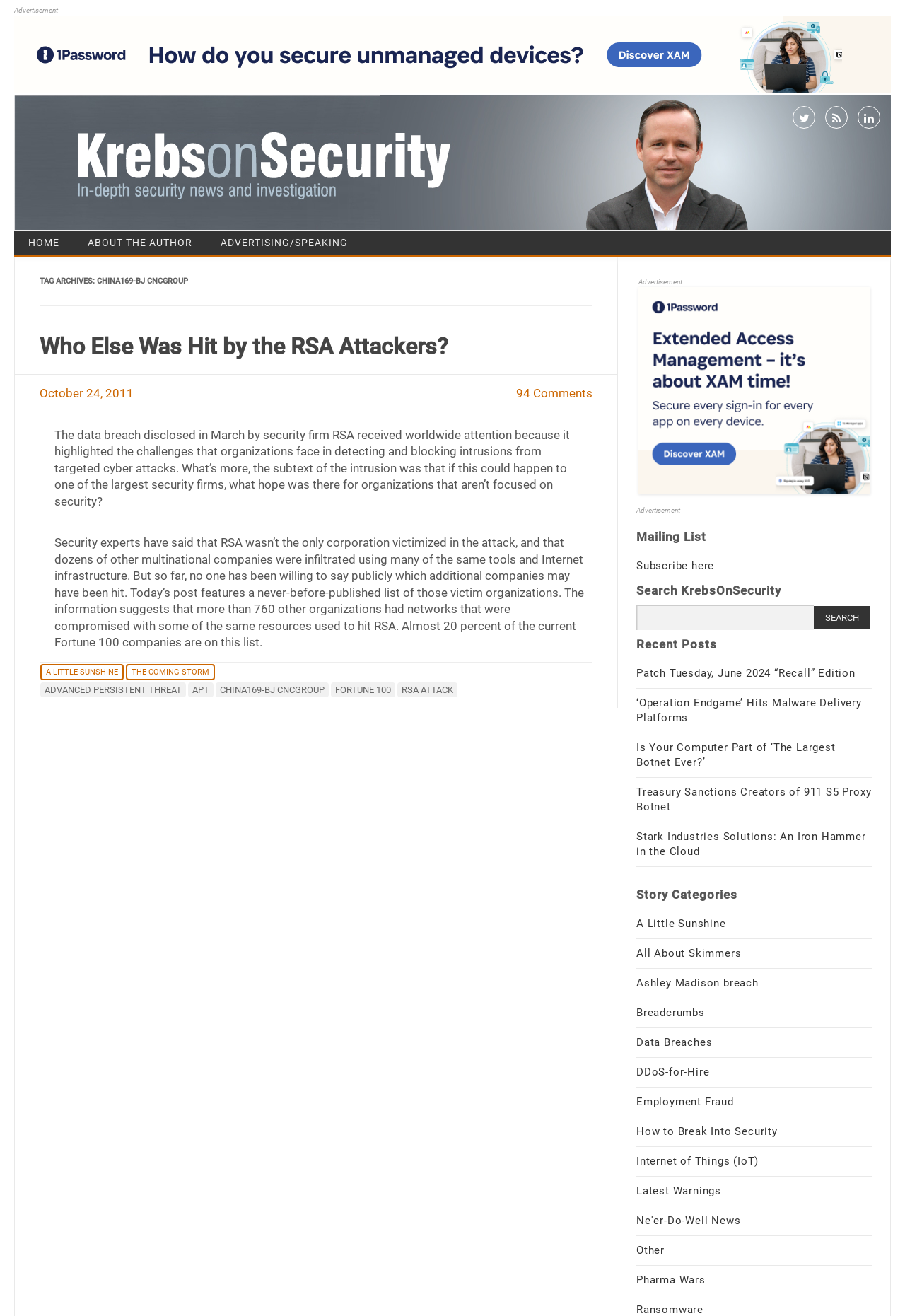Find the bounding box coordinates of the element you need to click on to perform this action: 'Click on the HOME link'. The coordinates should be represented by four float values between 0 and 1, in the format [left, top, right, bottom].

None